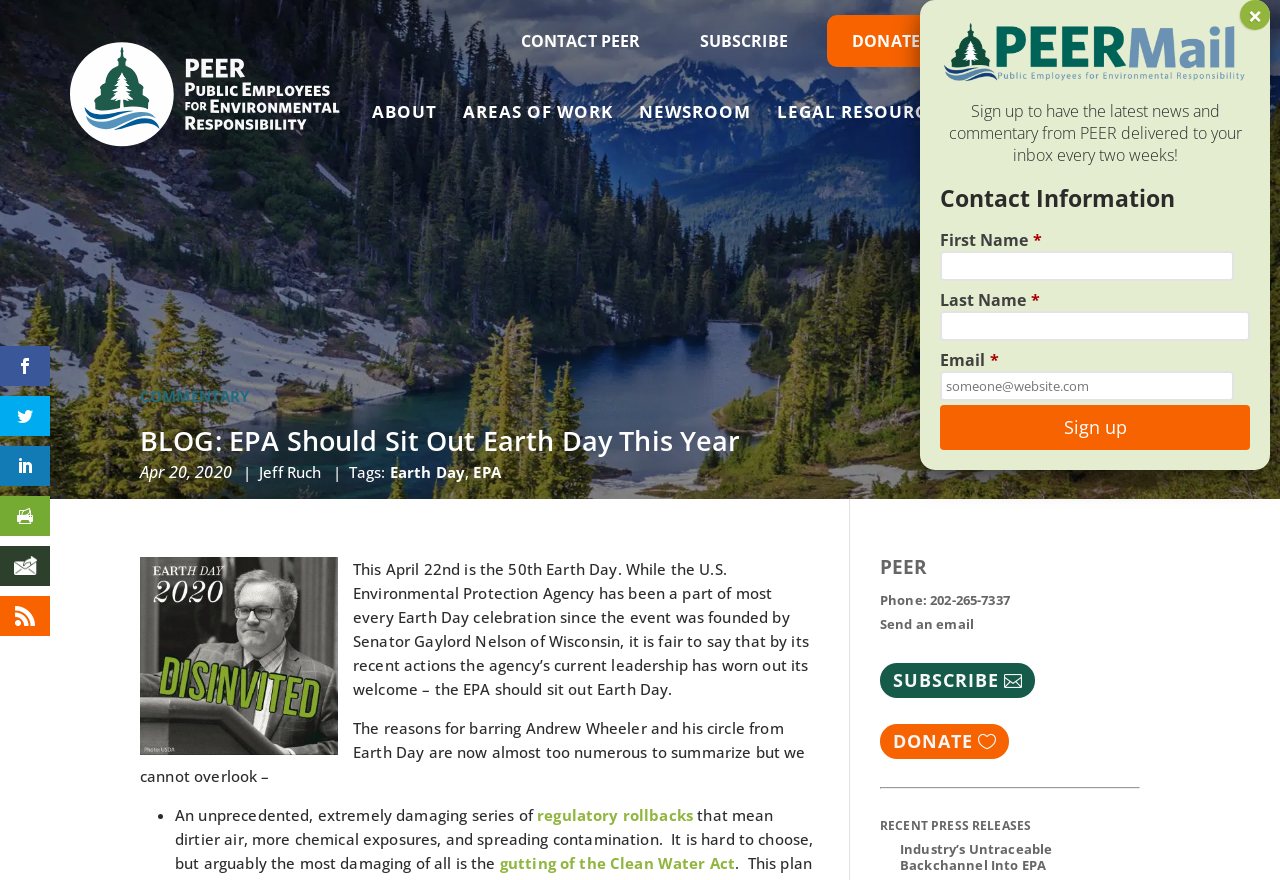Determine the bounding box for the UI element as described: "Facebook". The coordinates should be represented as four float numbers between 0 and 1, formatted as [left, top, right, bottom].

None